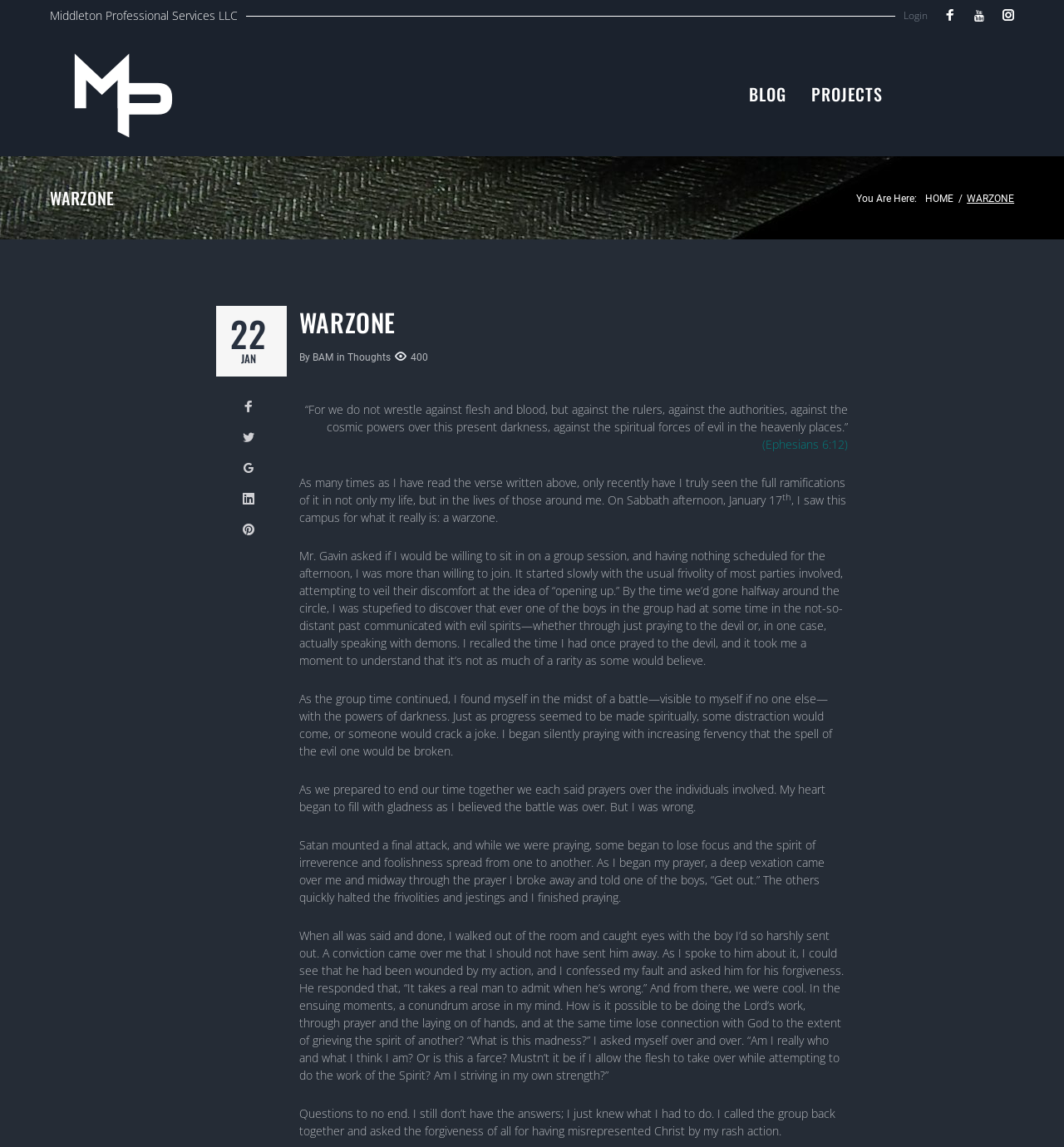Look at the image and give a detailed response to the following question: What is the title of the blog post?

I found the title of the blog post by looking at the heading element with the content 'WARZONE' which is located above the blog post content.